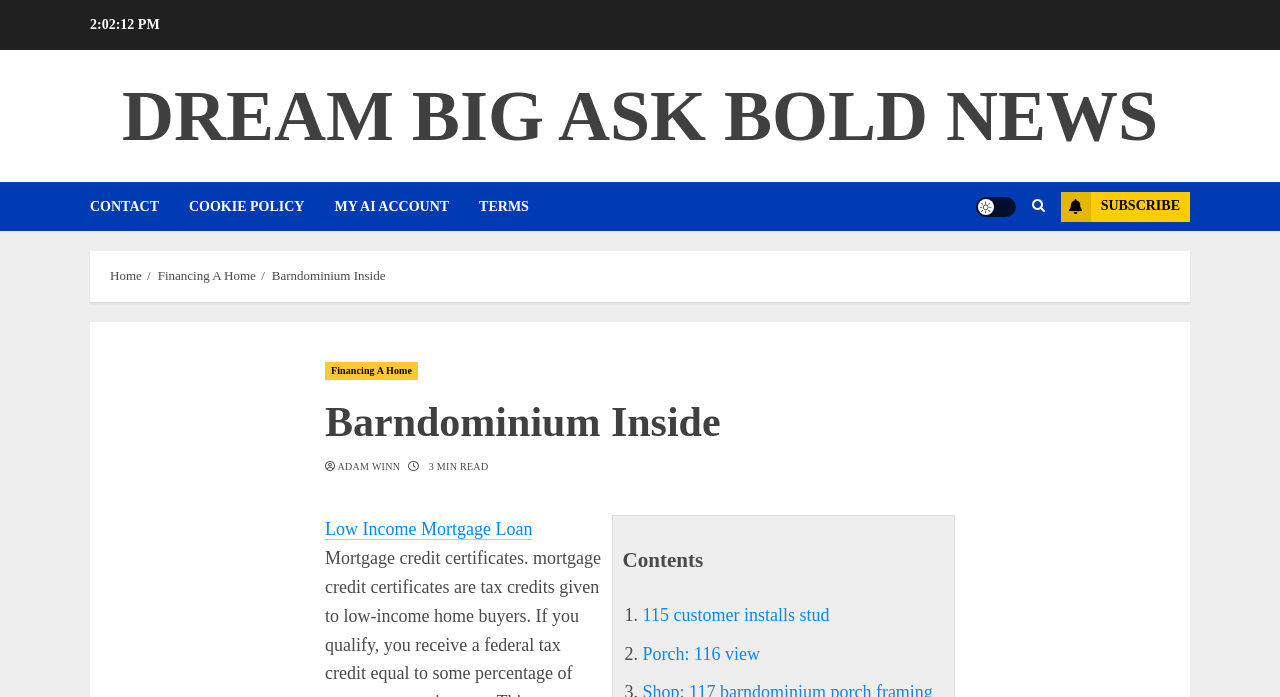Look at the image and answer the question in detail:
What is the topic of the link below 'Barndominium Inside'?

I determined this by looking at the link located below the heading 'Barndominium Inside', which has the text 'Low Income Mortgage Loan'.